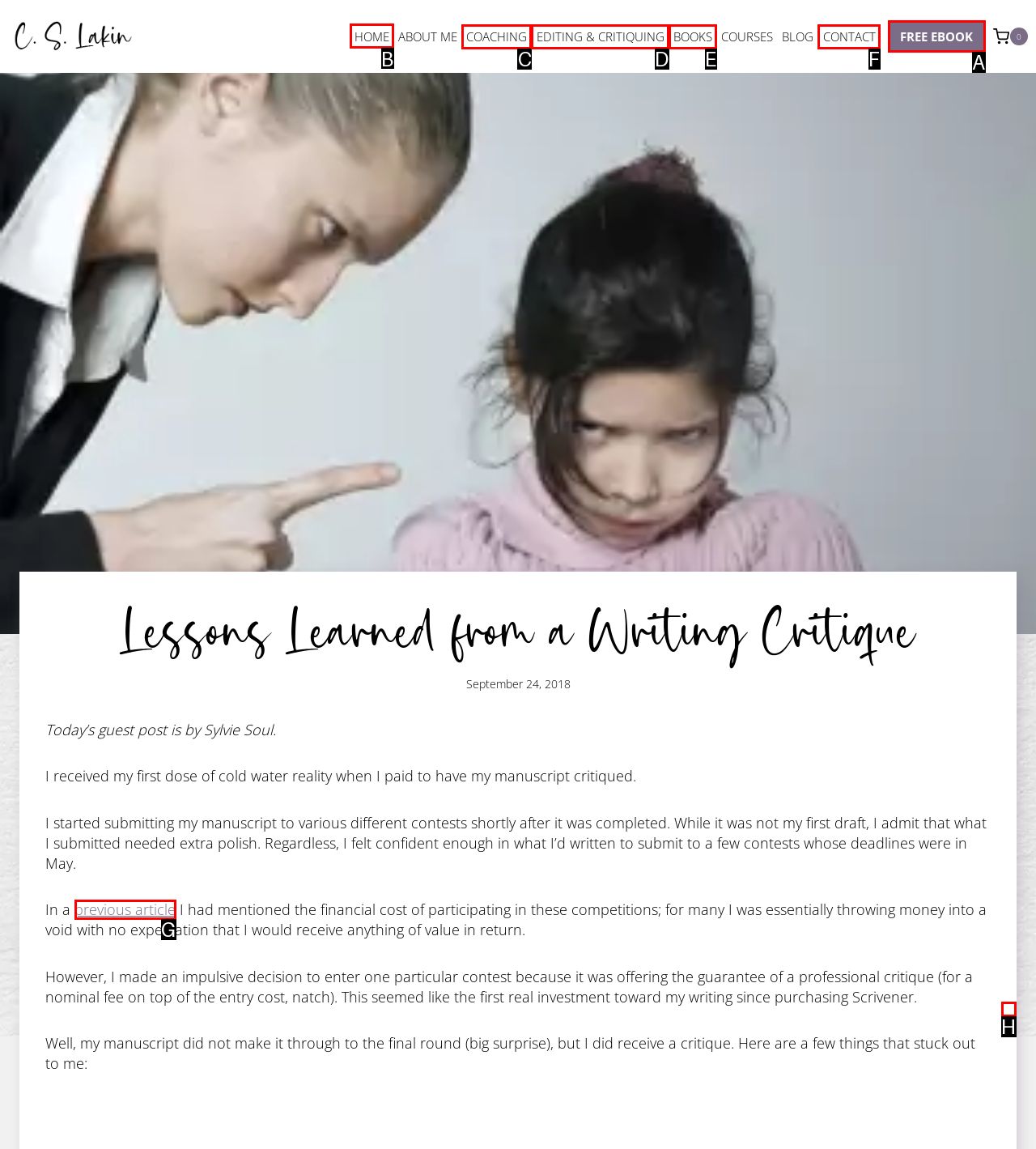Determine the letter of the element to click to accomplish this task: Click on the 'HOME' link. Respond with the letter.

B